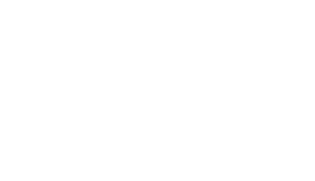Answer the question using only one word or a concise phrase: What is the purpose of the image on the website?

To inform visitors about latest insights